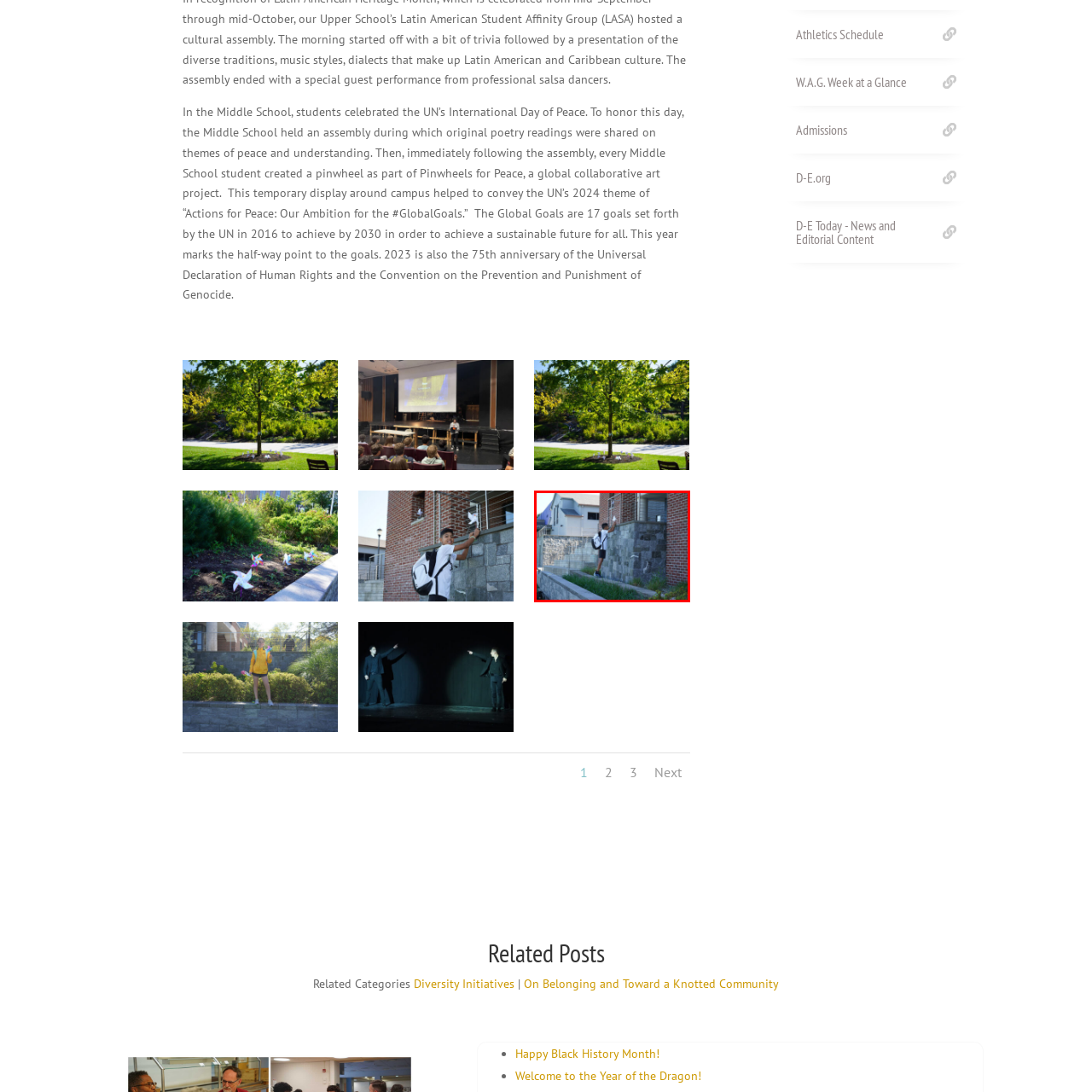Focus on the area highlighted by the red bounding box and give a thorough response to the following question, drawing from the image: What is the student holding?

The student is holding a pinwheel, which is a symbol of peace and hope, as mentioned in the caption. The pinwheel is being held up by the student, indicating their participation in the Pinwheels for Peace project.